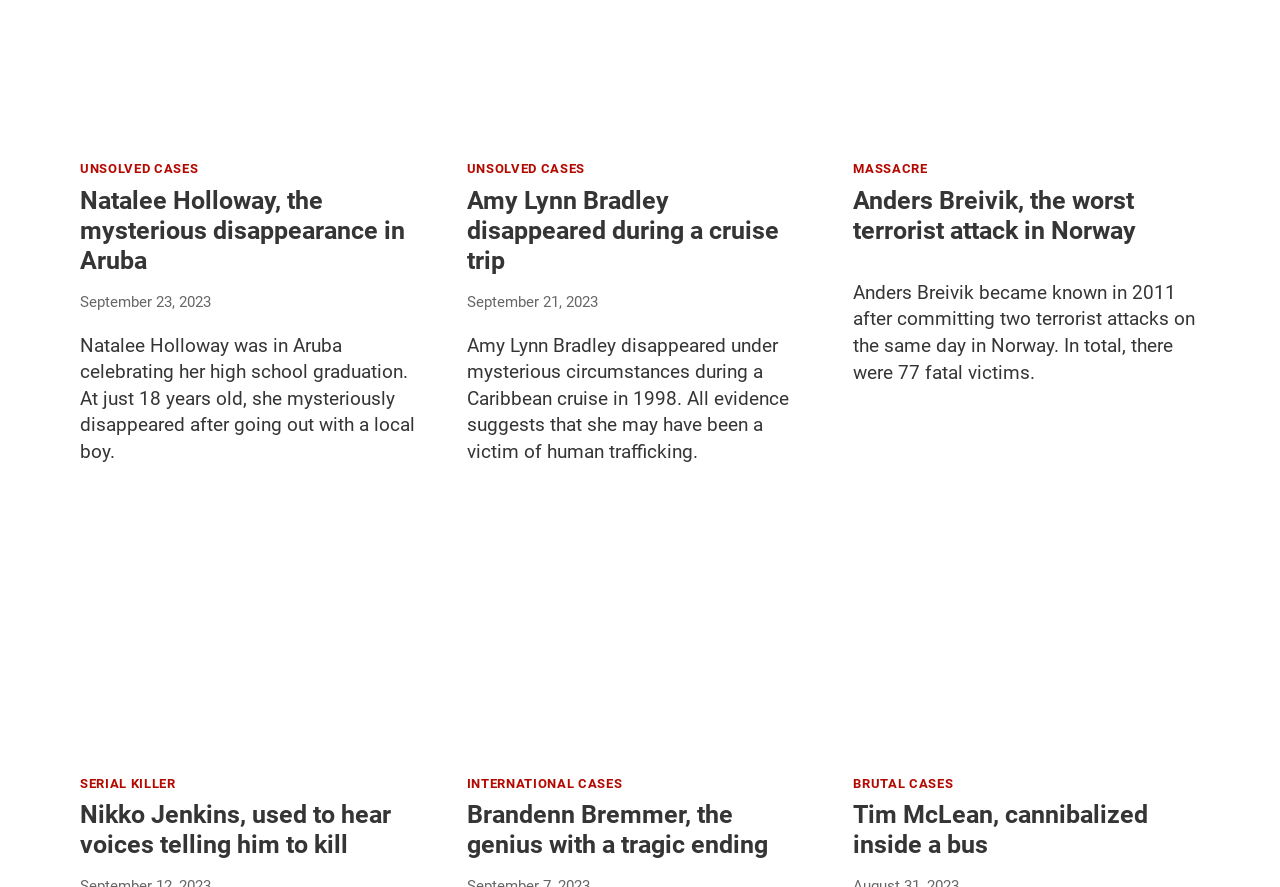What is the category of the case about Amy Lynn Bradley?
Please give a well-detailed answer to the question.

On the webpage, I found a link that says 'Amy Lynn Bradley disappeared during a cruise trip' and is categorized under 'UNSOLVED CASES'. This suggests that the case about Amy Lynn Bradley falls under the category of unsolved cases.